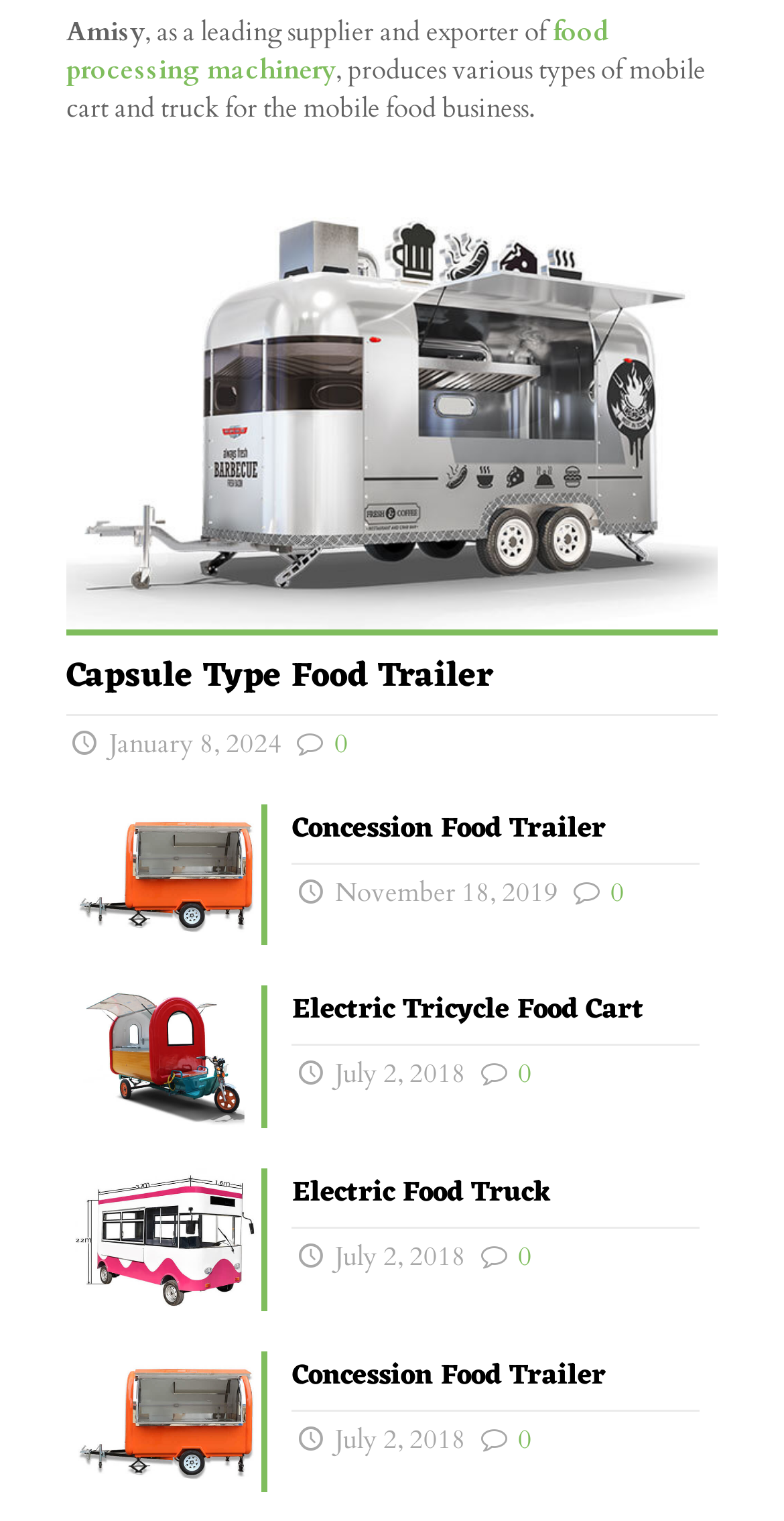How many images are there on the webpage?
Examine the image closely and answer the question with as much detail as possible.

There are five images on the webpage, each corresponding to a different type of food trailer or cart, including Multi-function Food Trailer, Capsule Type Food Trailer, Concession Food Trailer, Electric Tricycle Food Cart, and Electric Food Truck.